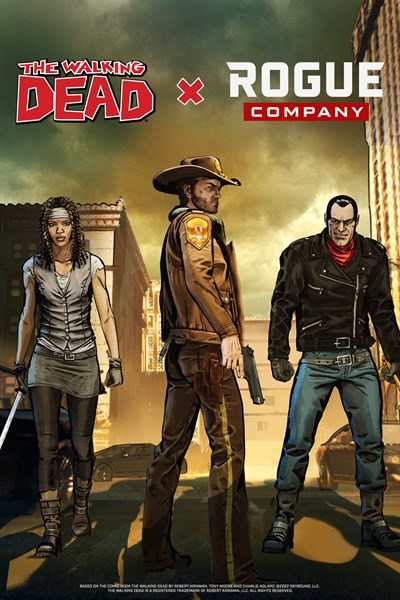Describe all elements and aspects of the image.

The image showcases a striking crossover between "The Walking Dead" and "Rogue Company." Prominently featured are three iconic characters against a gritty urban backdrop. On the left, a fierce female character wields a weapon, embodying strength and resilience. In the center stands a rugged lawman, wearing a sheriff's hat and holding a handgun, suggesting readiness for conflict. To the right, a menacing figure dressed in black leather and adorned with a red scarf completes this dynamic trio. The title "THE WALKING DEAD" sits confidently at the top, with "x ROGUE COMPANY" beneath, highlighting this thrilling collaboration. The atmosphere is charged with tension, suggesting an intense narrative that blends survival and combat in a post-apocalyptic setting.